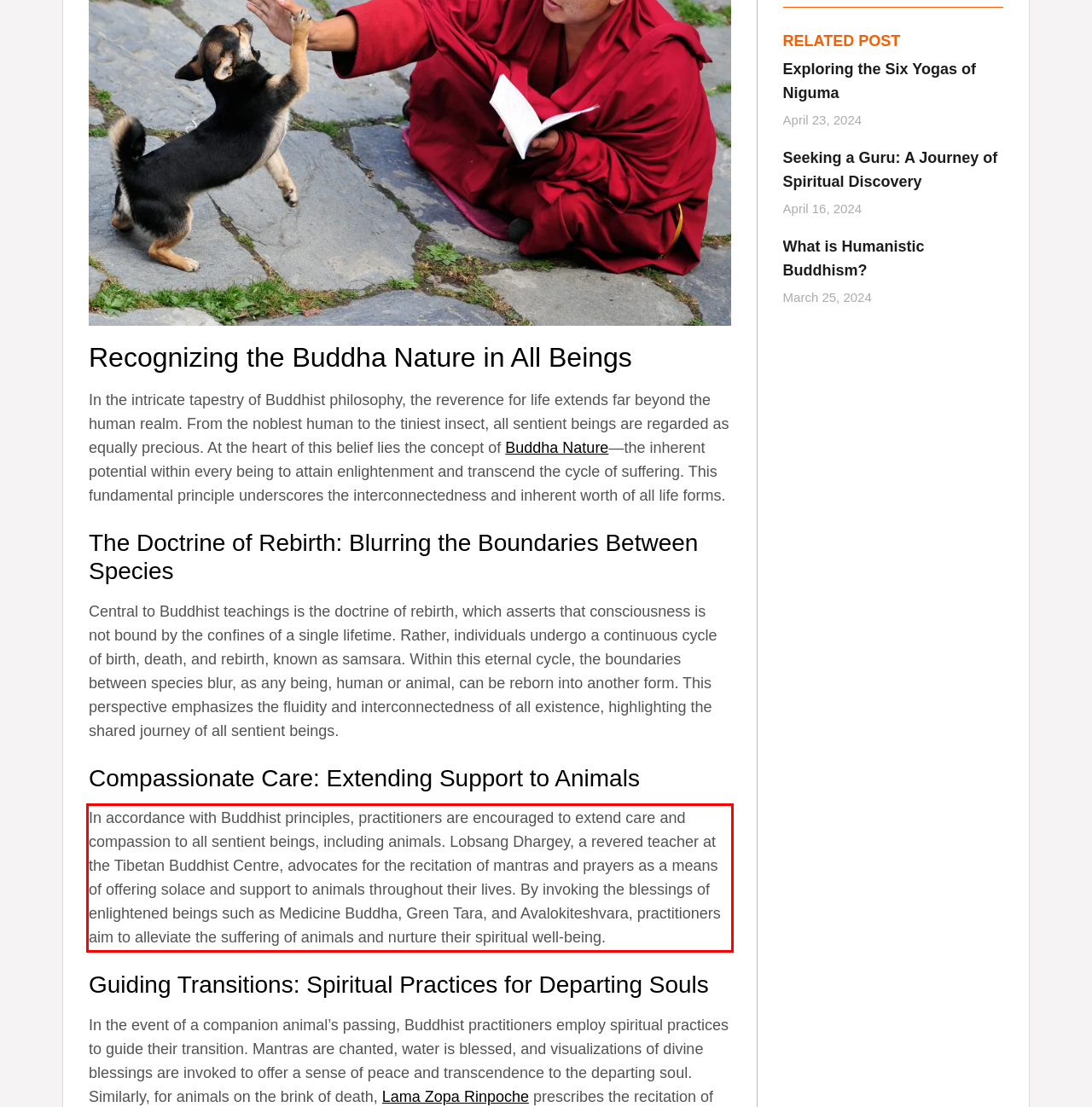Analyze the screenshot of the webpage and extract the text from the UI element that is inside the red bounding box.

In accordance with Buddhist principles, practitioners are encouraged to extend care and compassion to all sentient beings, including animals. Lobsang Dhargey, a revered teacher at the Tibetan Buddhist Centre, advocates for the recitation of mantras and prayers as a means of offering solace and support to animals throughout their lives. By invoking the blessings of enlightened beings such as Medicine Buddha, Green Tara, and Avalokiteshvara, practitioners aim to alleviate the suffering of animals and nurture their spiritual well-being.